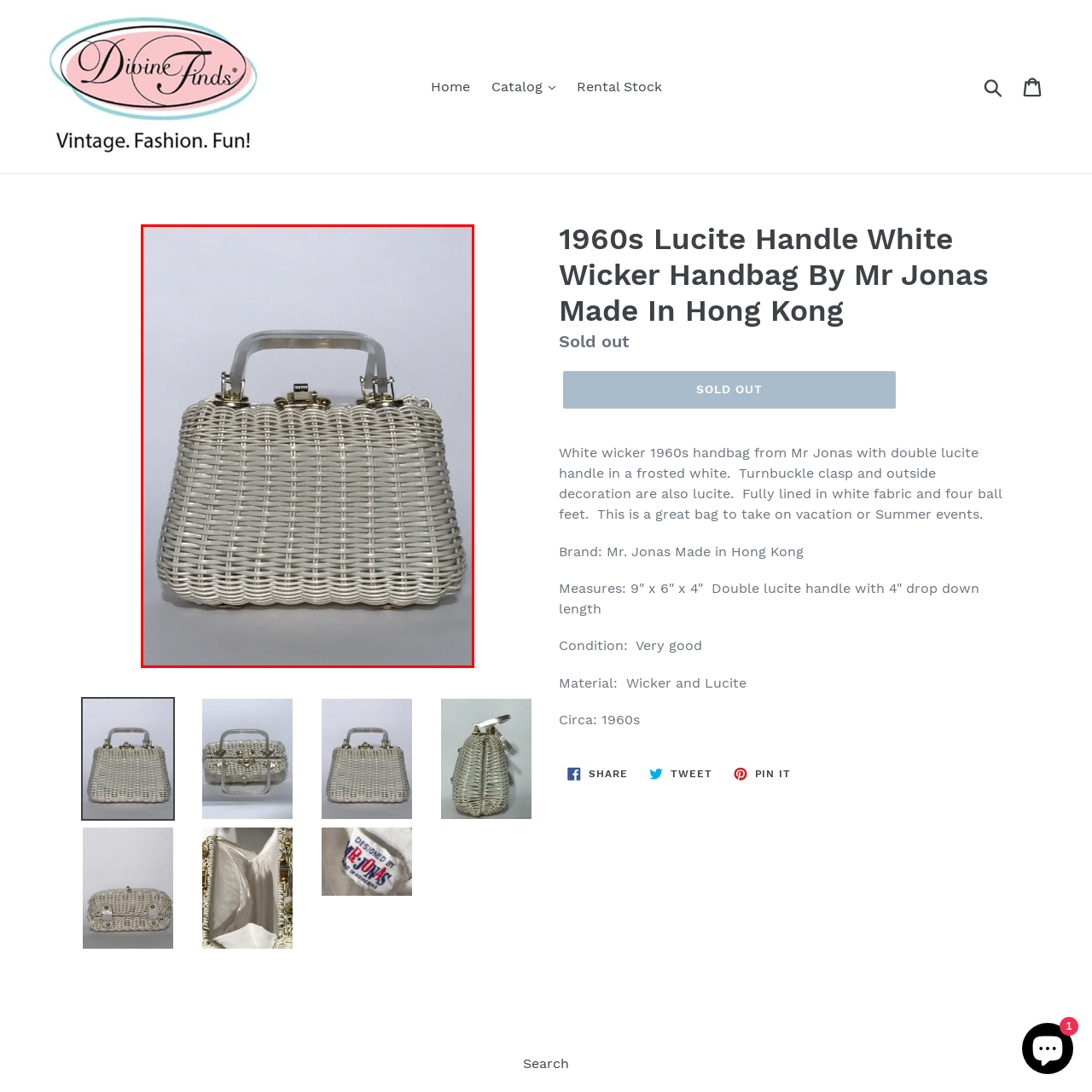How many ball feet does the handbag have?
Consider the details within the red bounding box and provide a thorough answer to the question.

According to the caption, the handbag is adorned with four ball feet for stability, which implies that the correct answer is four.